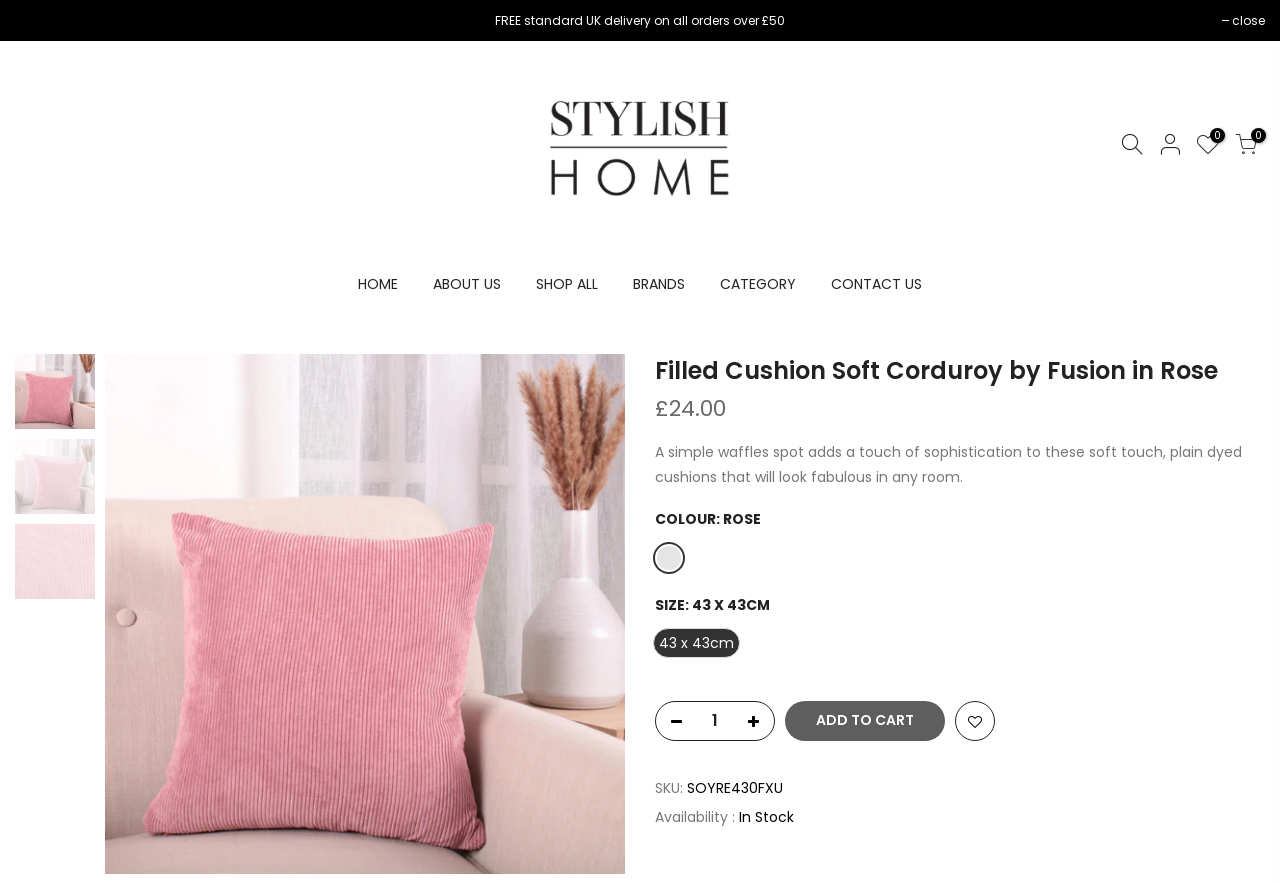Find the bounding box coordinates for the area that must be clicked to perform this action: "Visit Stylish Home".

[0.422, 0.046, 0.578, 0.284]